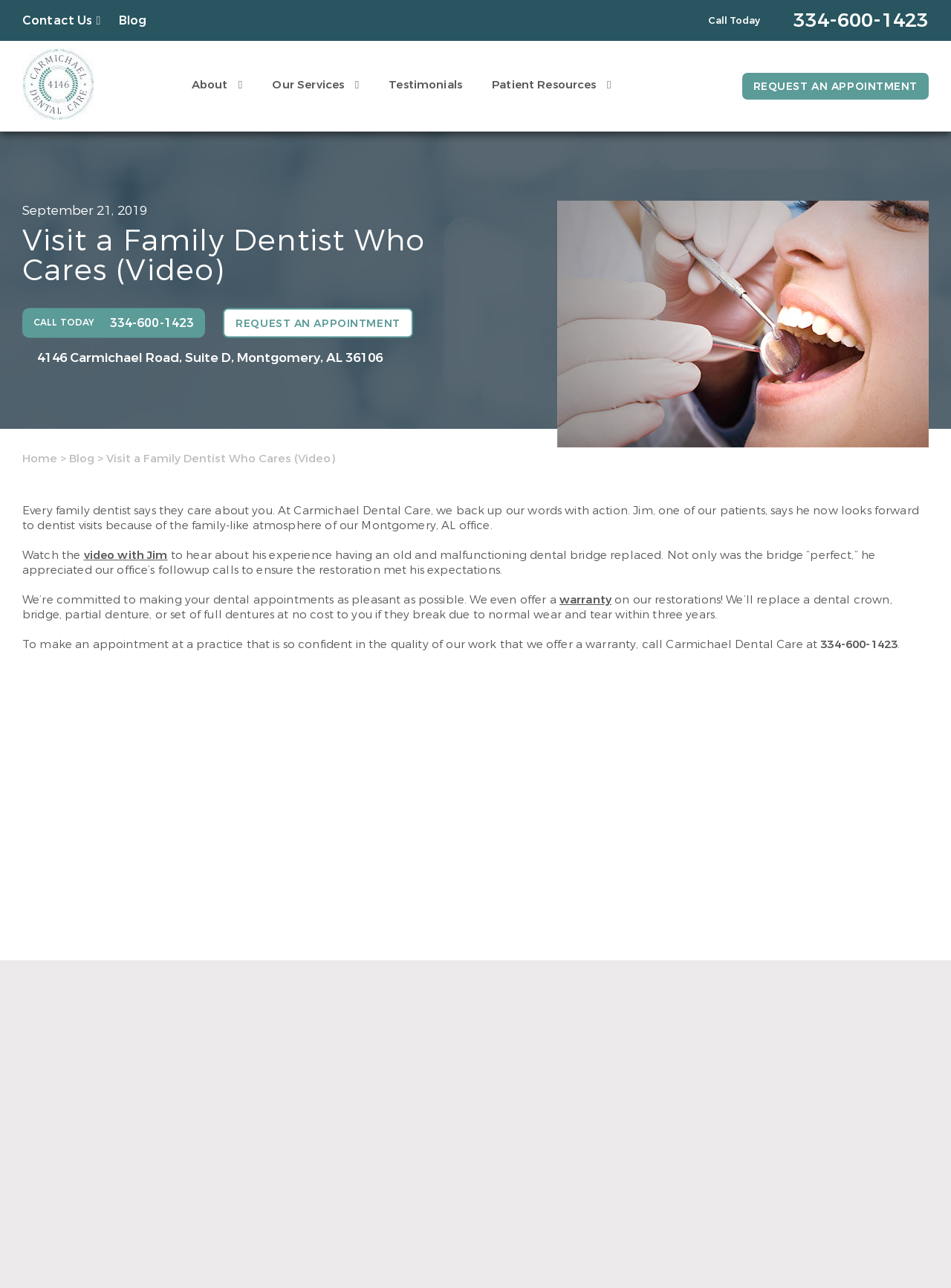What is the phone number to call for an appointment?
Please describe in detail the information shown in the image to answer the question.

I found the phone number by looking at the links and static text on the webpage. There are multiple instances of the phone number, but they all point to the same number, 334-600-1423, which is likely the phone number to call for an appointment.